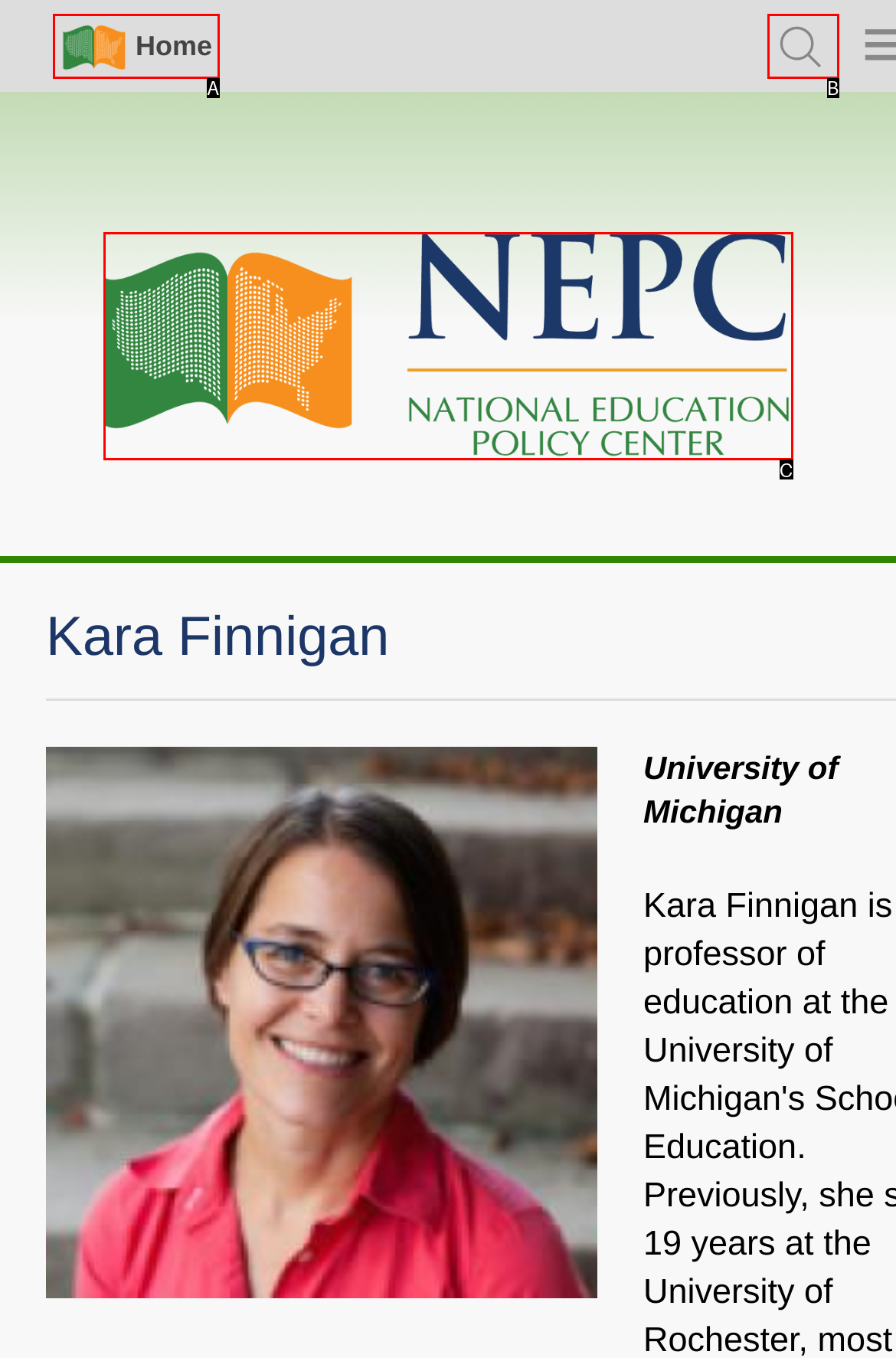Find the HTML element that suits the description: Home
Indicate your answer with the letter of the matching option from the choices provided.

A